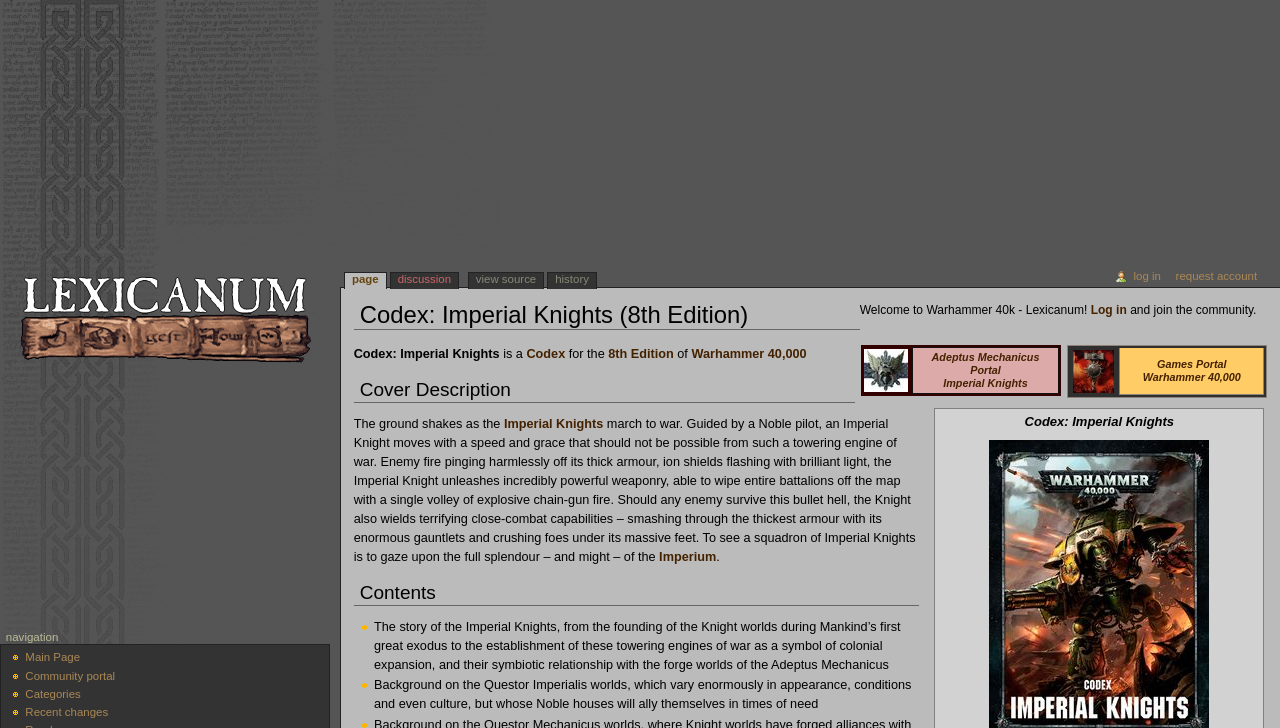Determine the bounding box coordinates of the element that should be clicked to execute the following command: "Learn about the Imperial Knights".

[0.394, 0.573, 0.471, 0.592]